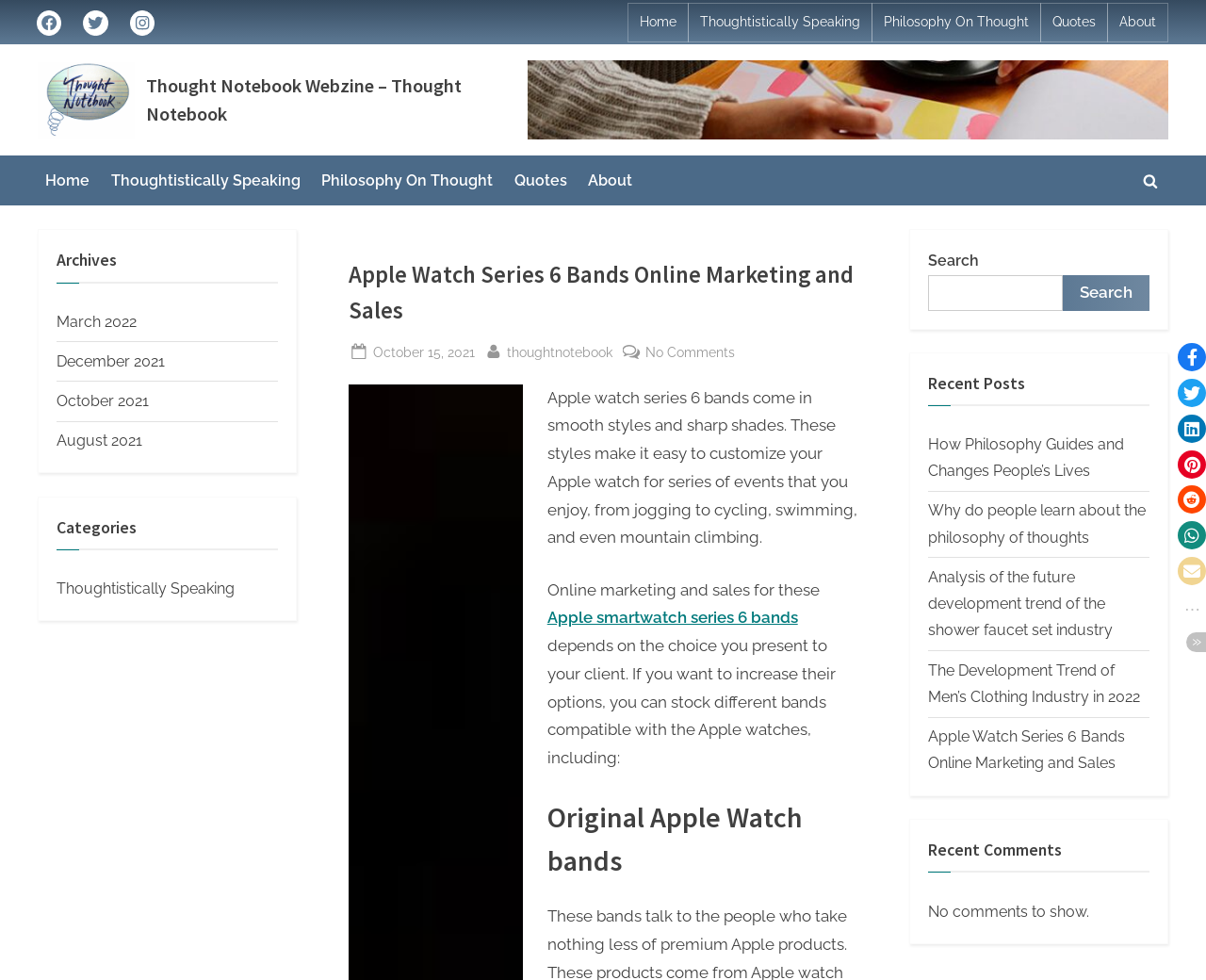Could you please study the image and provide a detailed answer to the question:
How many social media links are present?

There are three social media links present on the webpage, which are Facebook, Twitter, and Instagram. These links are located in the navigation section with the label 'Social Links'.